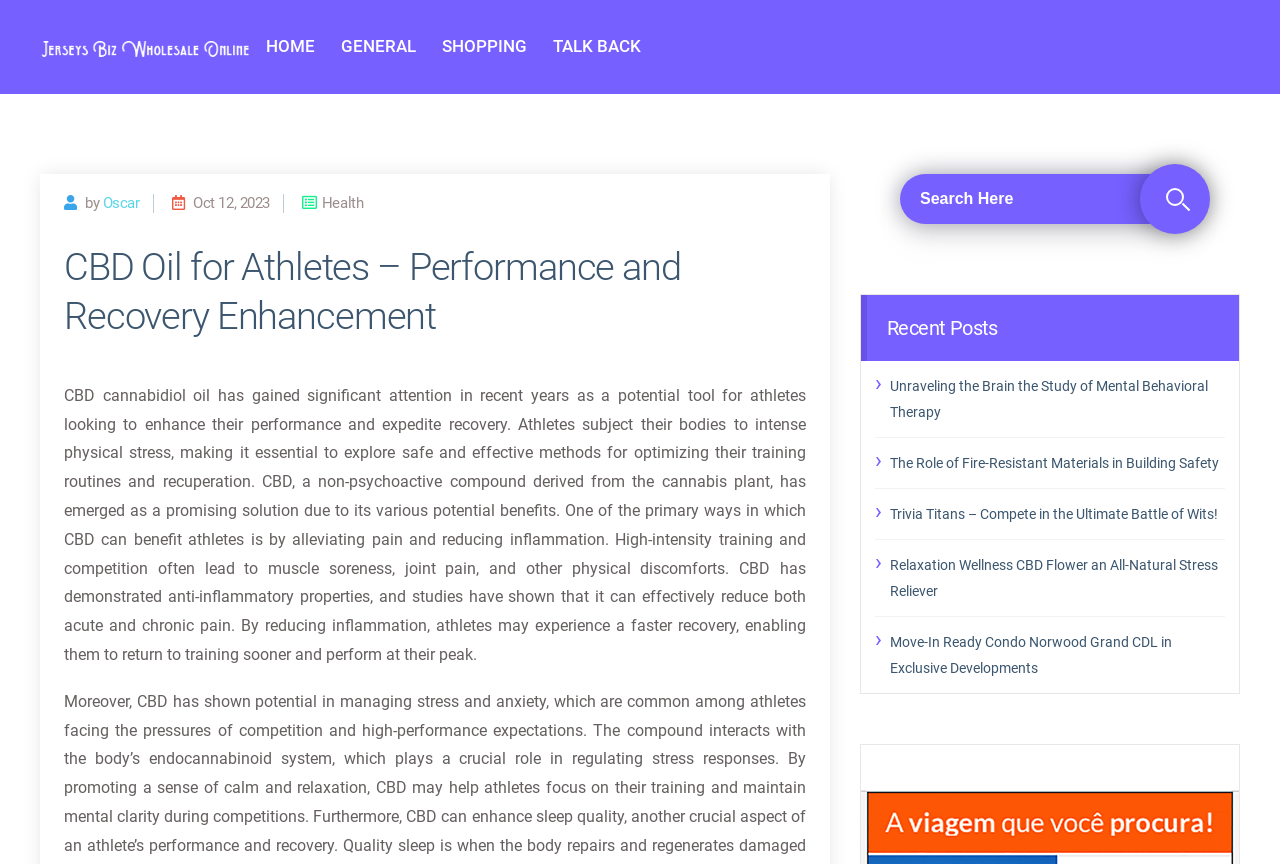Extract the heading text from the webpage.

CBD Oil for Athletes – Performance and Recovery Enhancement